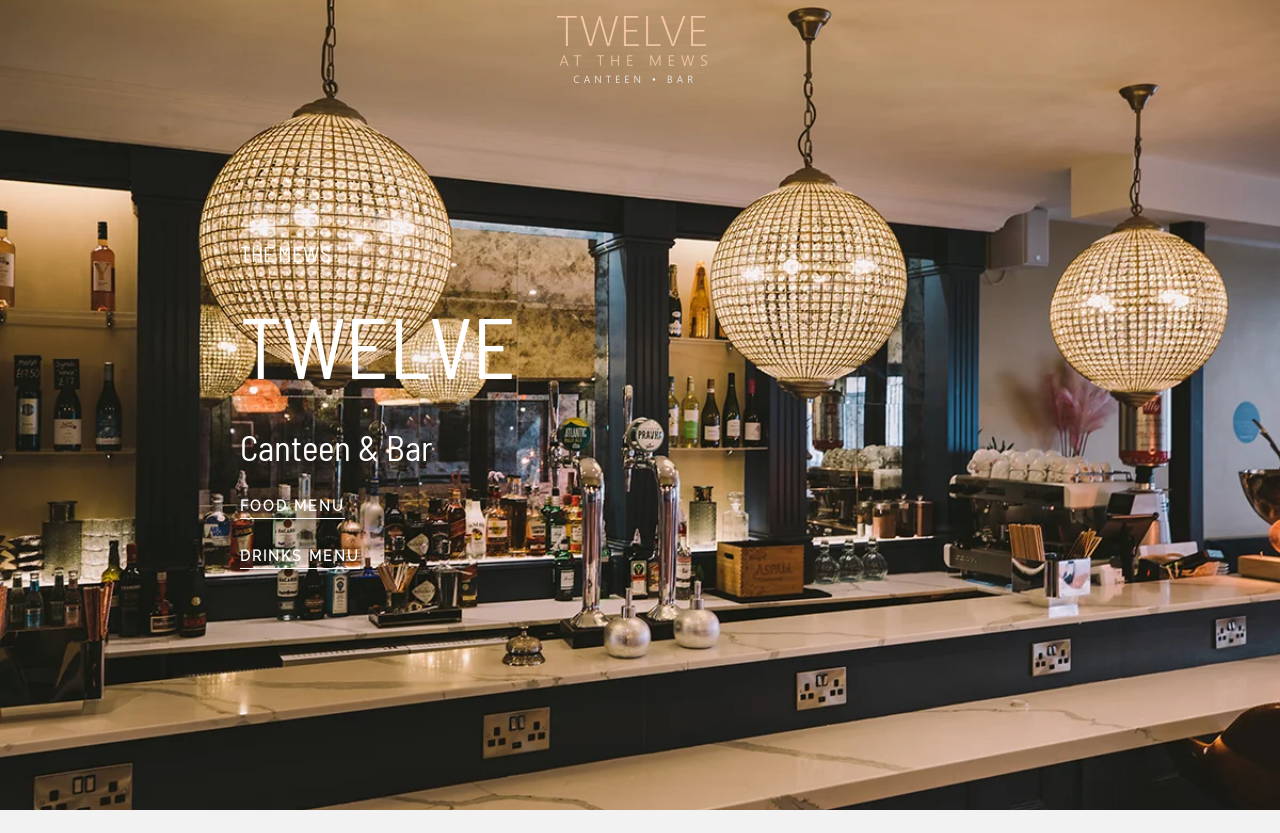Mark the bounding box of the element that matches the following description: "alt="Twelve Canteen and Wine Bar"".

[0.435, 0.046, 0.552, 0.069]